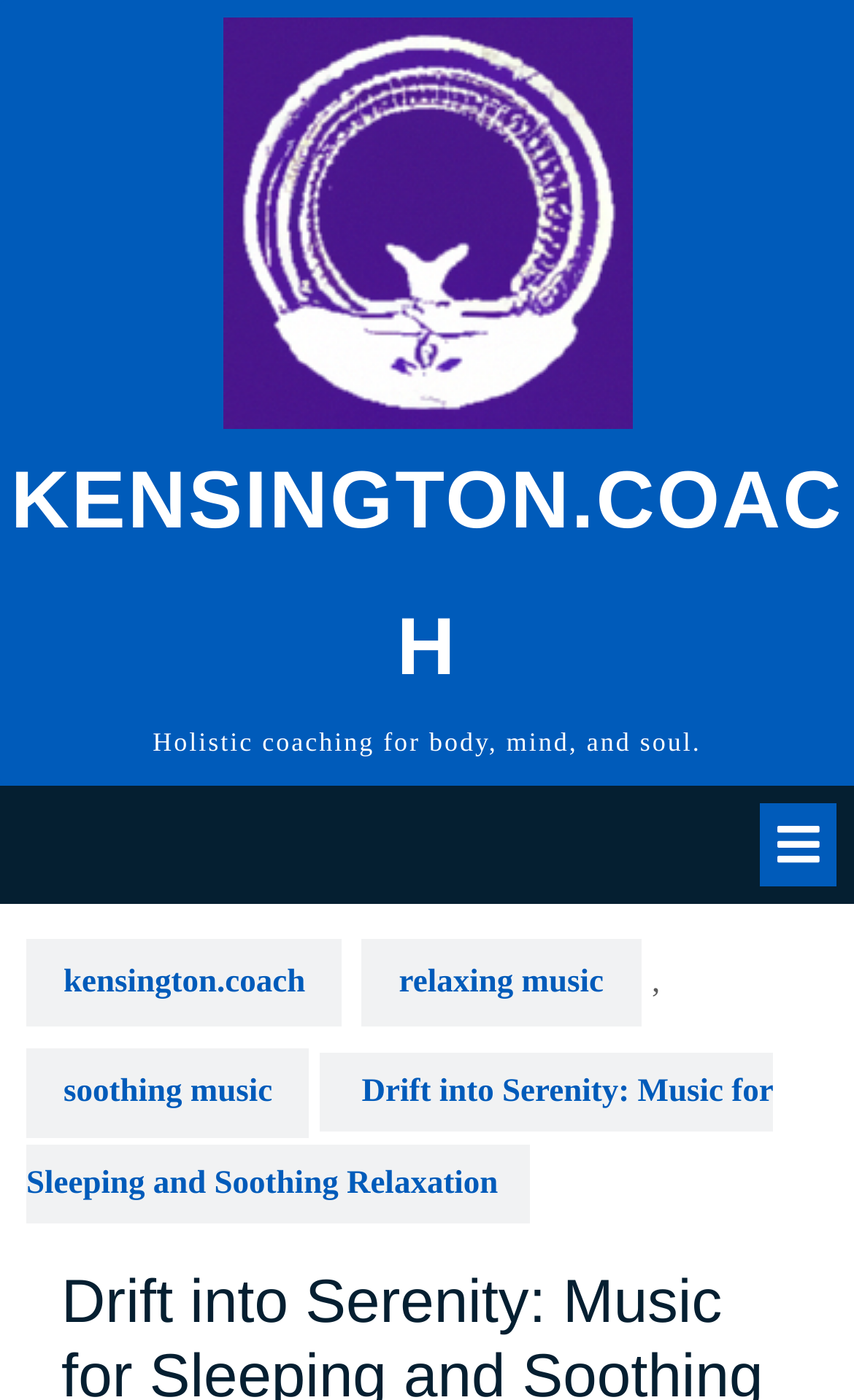What is the purpose of the music on this website?
Provide a detailed and extensive answer to the question.

I found the purpose of the music on this website by looking at the link elements with the text 'relaxing music' and 'soothing music' which have bounding box coordinates of [0.424, 0.67, 0.75, 0.734] and [0.031, 0.749, 0.363, 0.813] respectively. This suggests that the music on this website is for sleeping and relaxation.